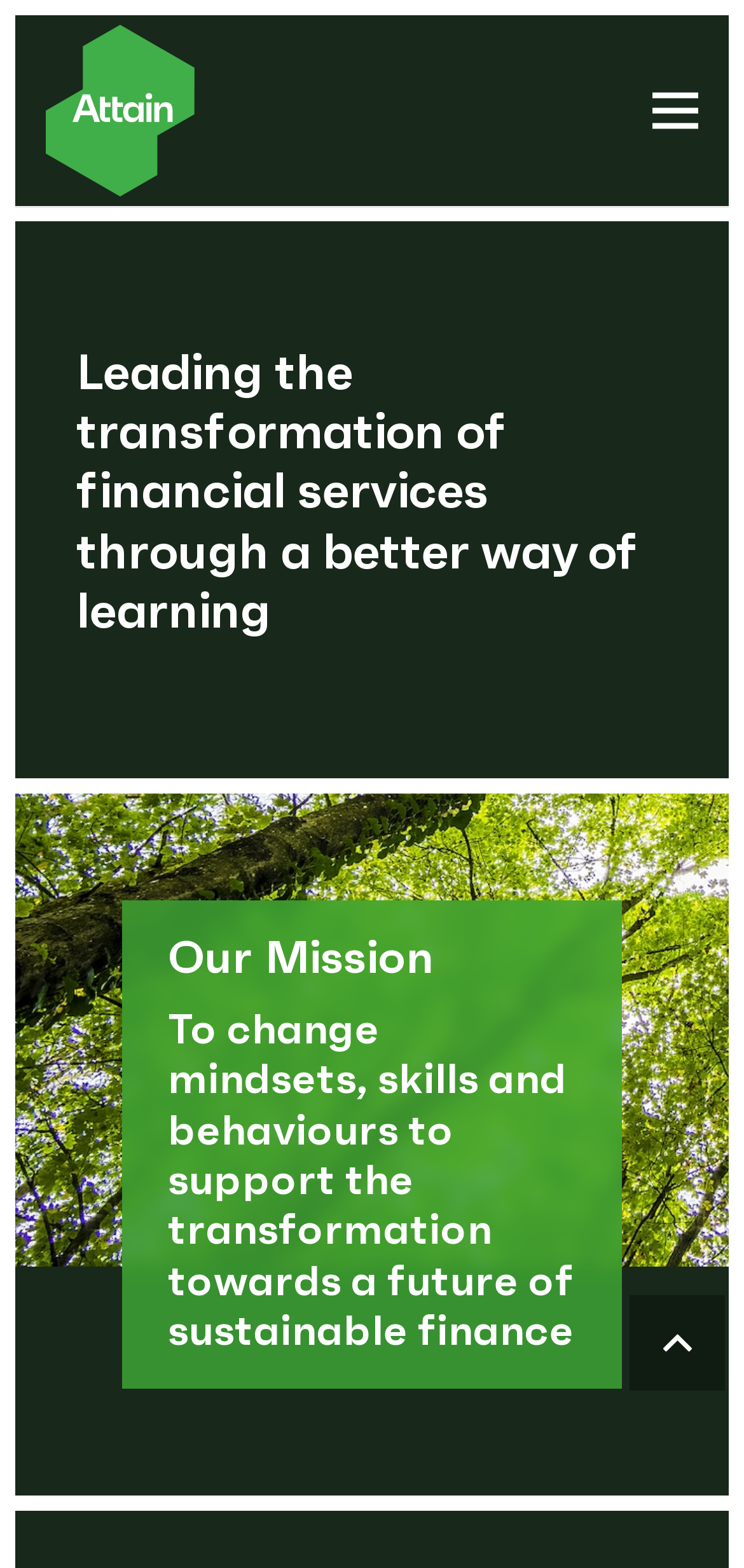Determine the bounding box for the described UI element: "aria-label="Attain Logo"".

[0.062, 0.016, 0.261, 0.125]